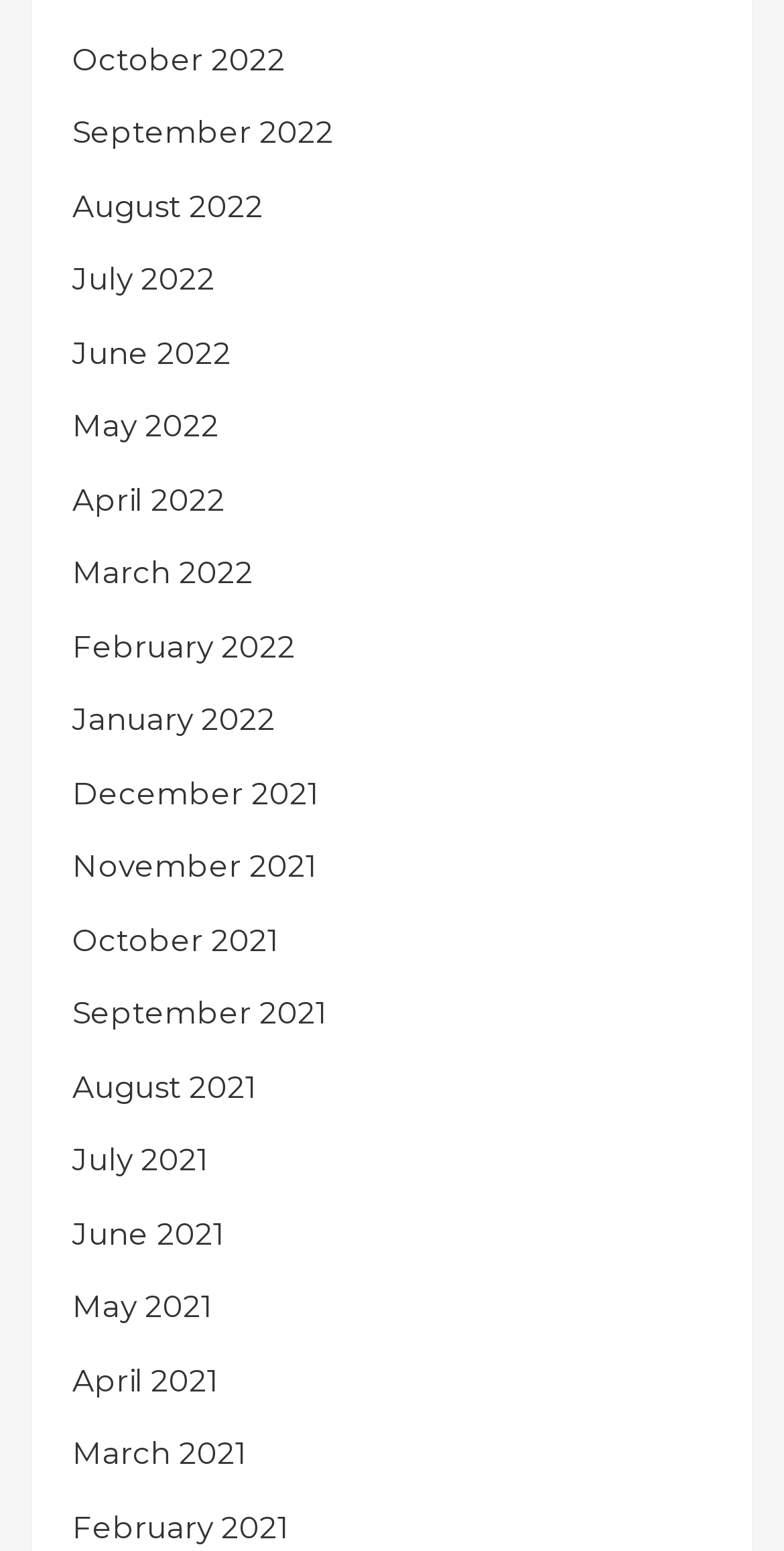What is the most recent month listed?
Based on the content of the image, thoroughly explain and answer the question.

By examining the list of links, I can see that the topmost link is 'October 2022', which suggests that it is the most recent month listed.